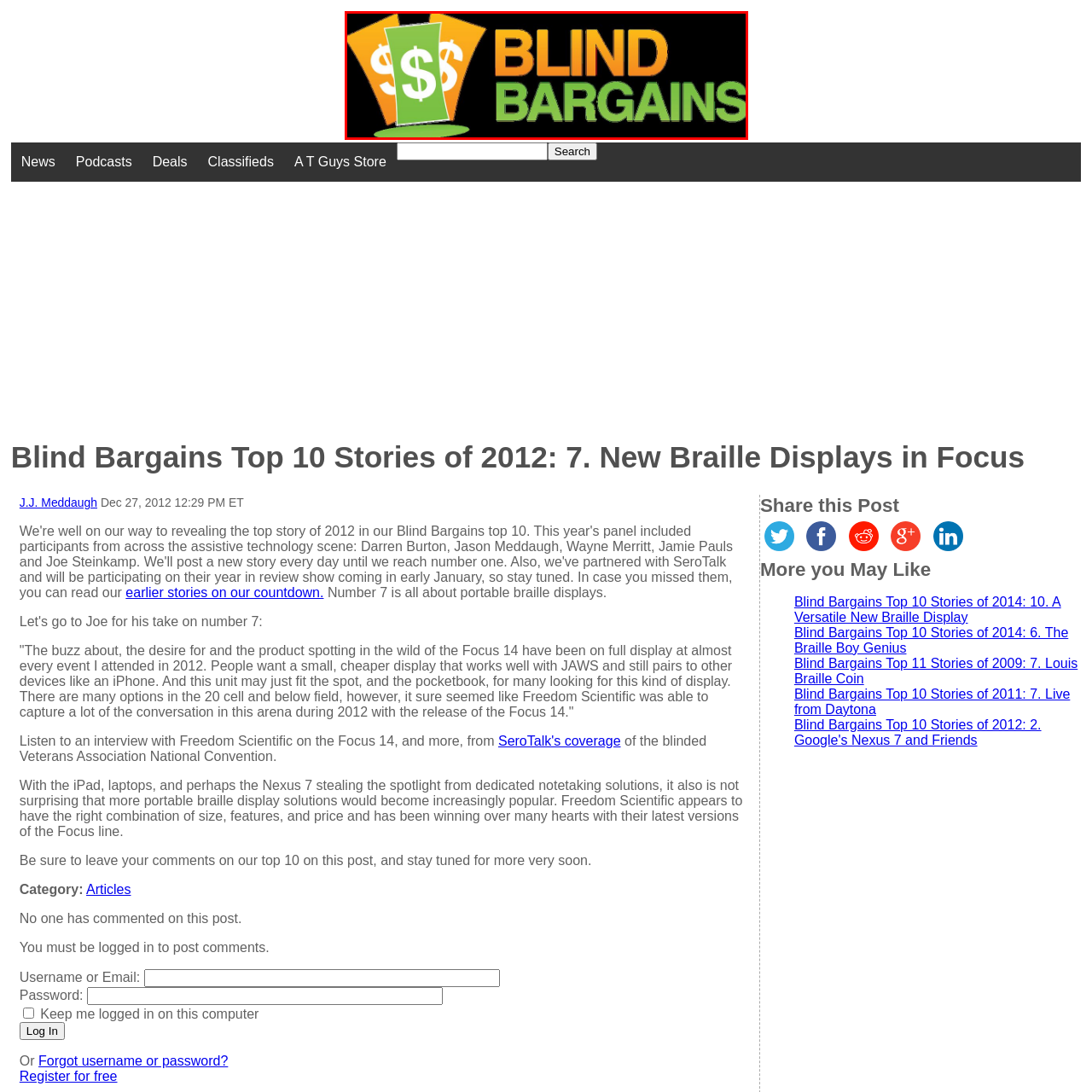What color is the text 'BLIND' in?
Carefully examine the content inside the red bounding box and give a detailed response based on what you observe.

The caption states that the text 'BLIND' is in a striking orange color, which reinforces the brand's focus on accessibility and affordability in technology and services for individuals with visual impairments.